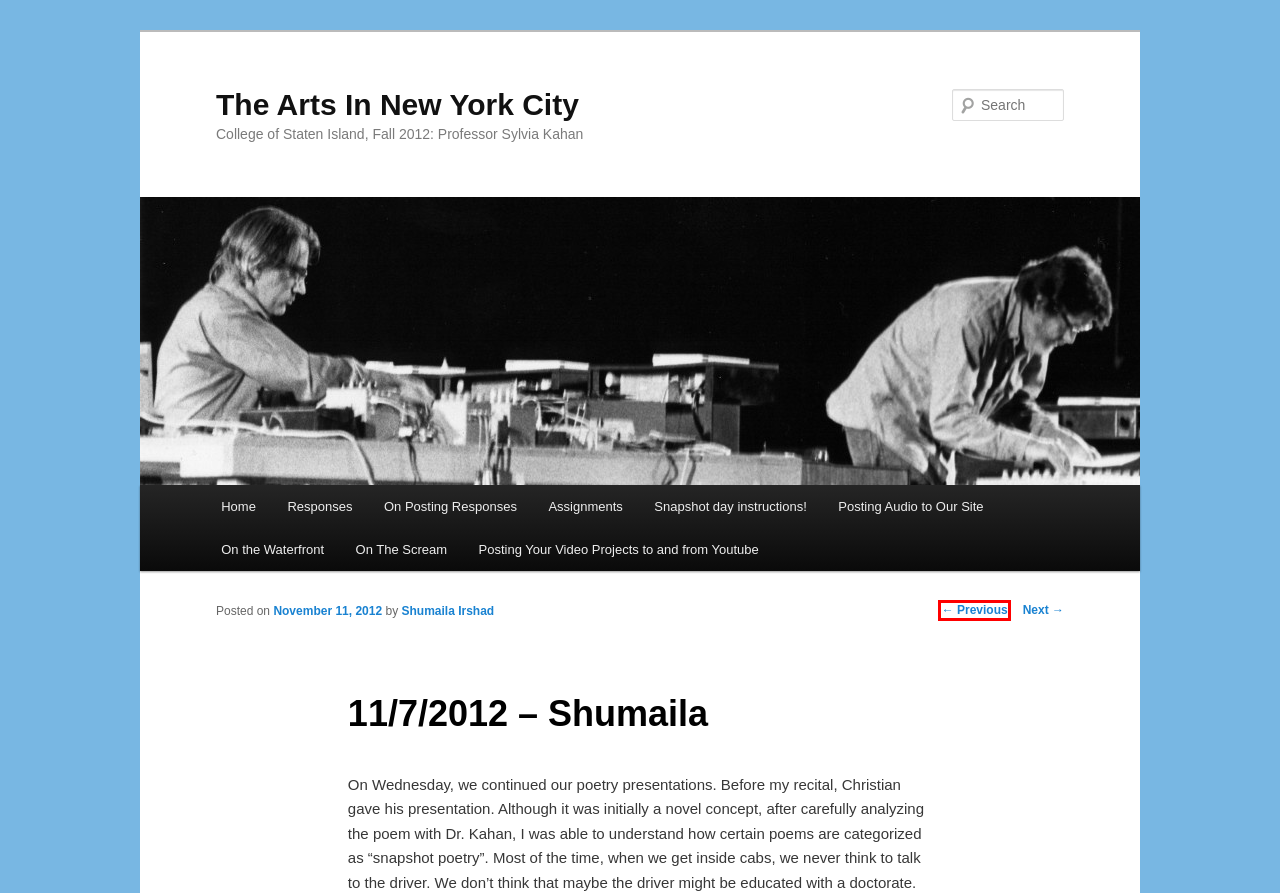Look at the screenshot of a webpage where a red rectangle bounding box is present. Choose the webpage description that best describes the new webpage after clicking the element inside the red bounding box. Here are the candidates:
A. On Posting Responses  | The Arts In New York City
B. Wednesday 11/7 | The Arts In New York City
C. On the Waterfront | The Arts In New York City
D. The Arts In New York City | College of Staten Island, Fall 2012: Professor Sylvia Kahan
E. Snapshot day instructions! | The Arts In New York City
F. Responses | The Arts In New York City
G. On The Scream | The Arts In New York City
H. November 7th, 2012 James Baldassano | The Arts In New York City

H